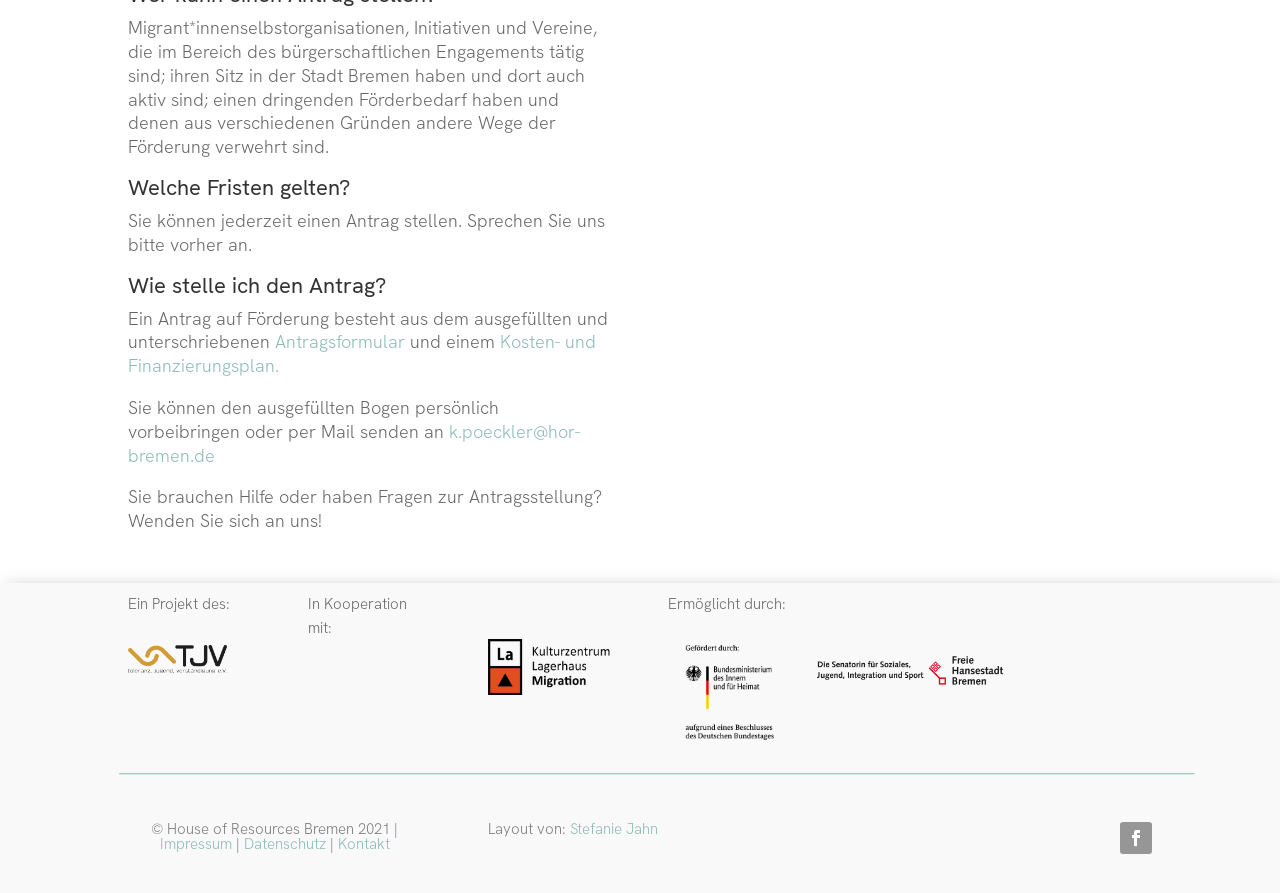Provide a short answer to the following question with just one word or phrase: What is the purpose of the organizations mentioned?

Migrant self-organizations